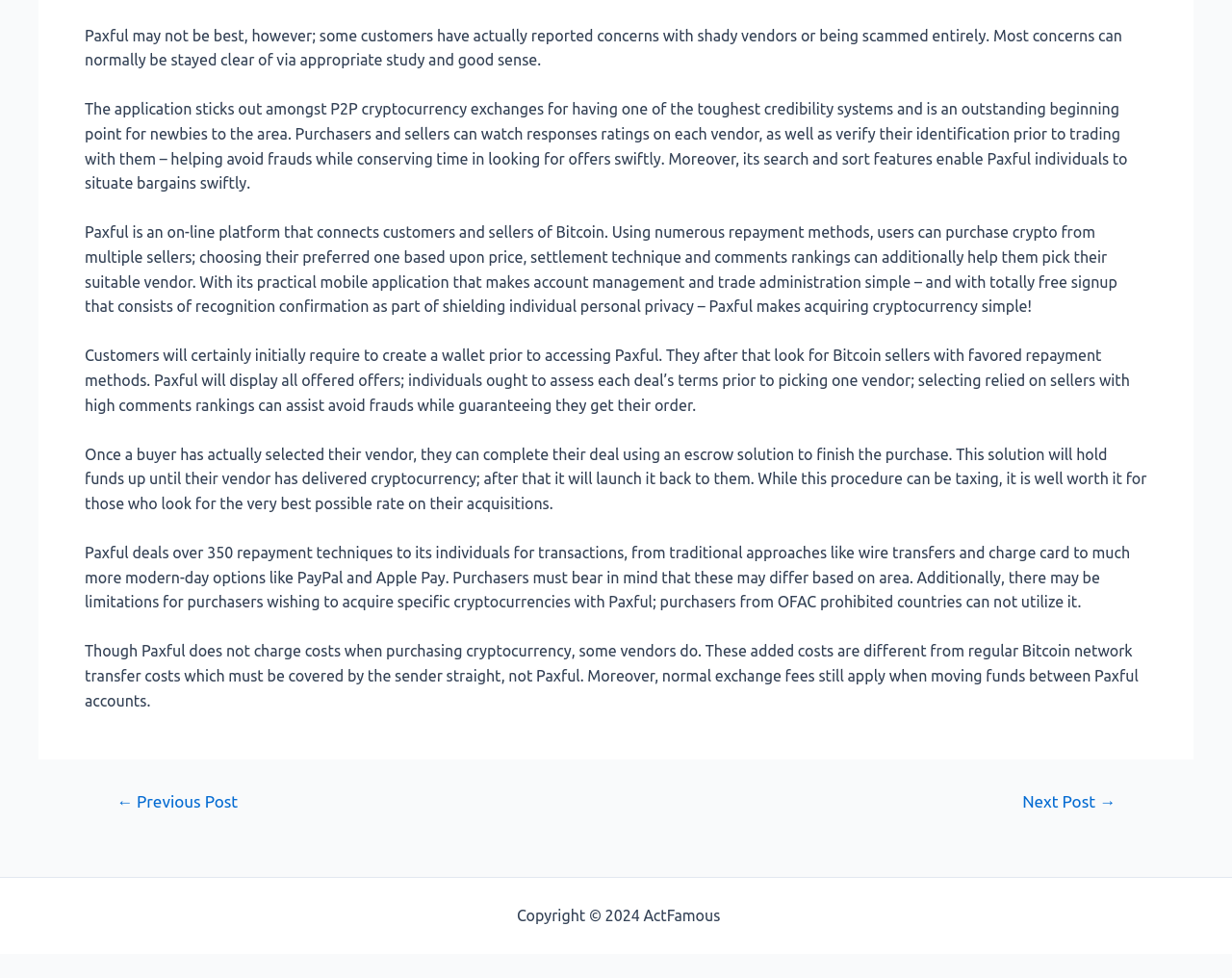Identify the bounding box of the UI component described as: "Sitemap".

[0.588, 0.927, 0.634, 0.944]